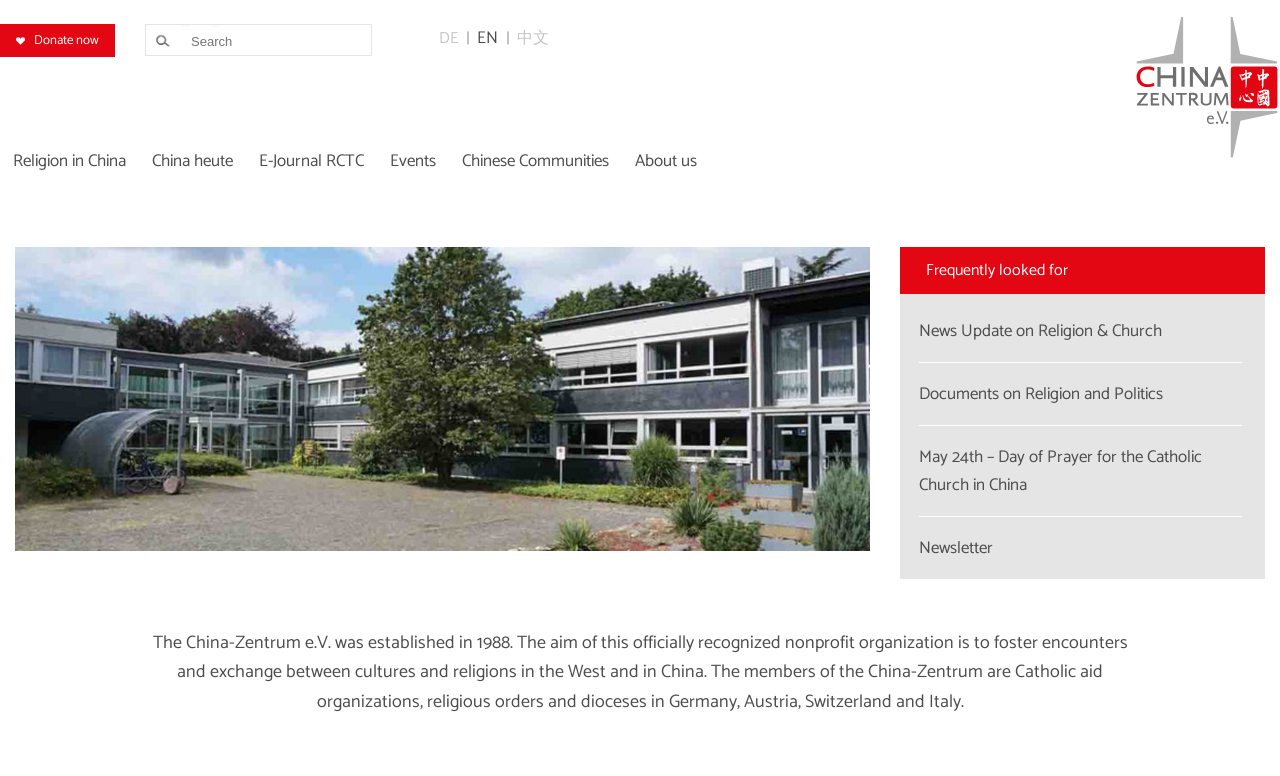Indicate the bounding box coordinates of the clickable region to achieve the following instruction: "Donate now."

[0.0, 0.031, 0.09, 0.073]